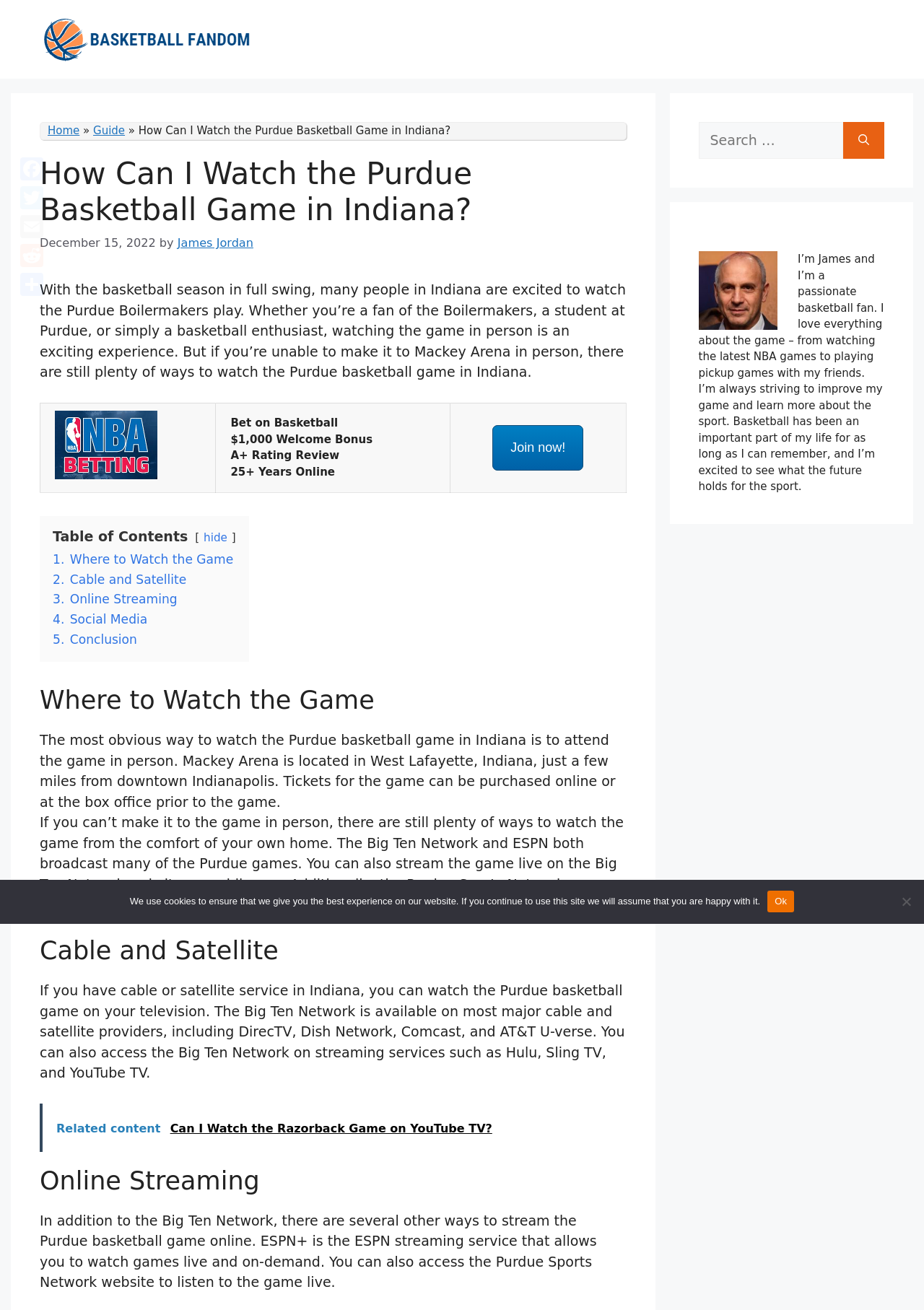Identify and provide the text content of the webpage's primary headline.

How Can I Watch the Purdue Basketball Game in Indiana?